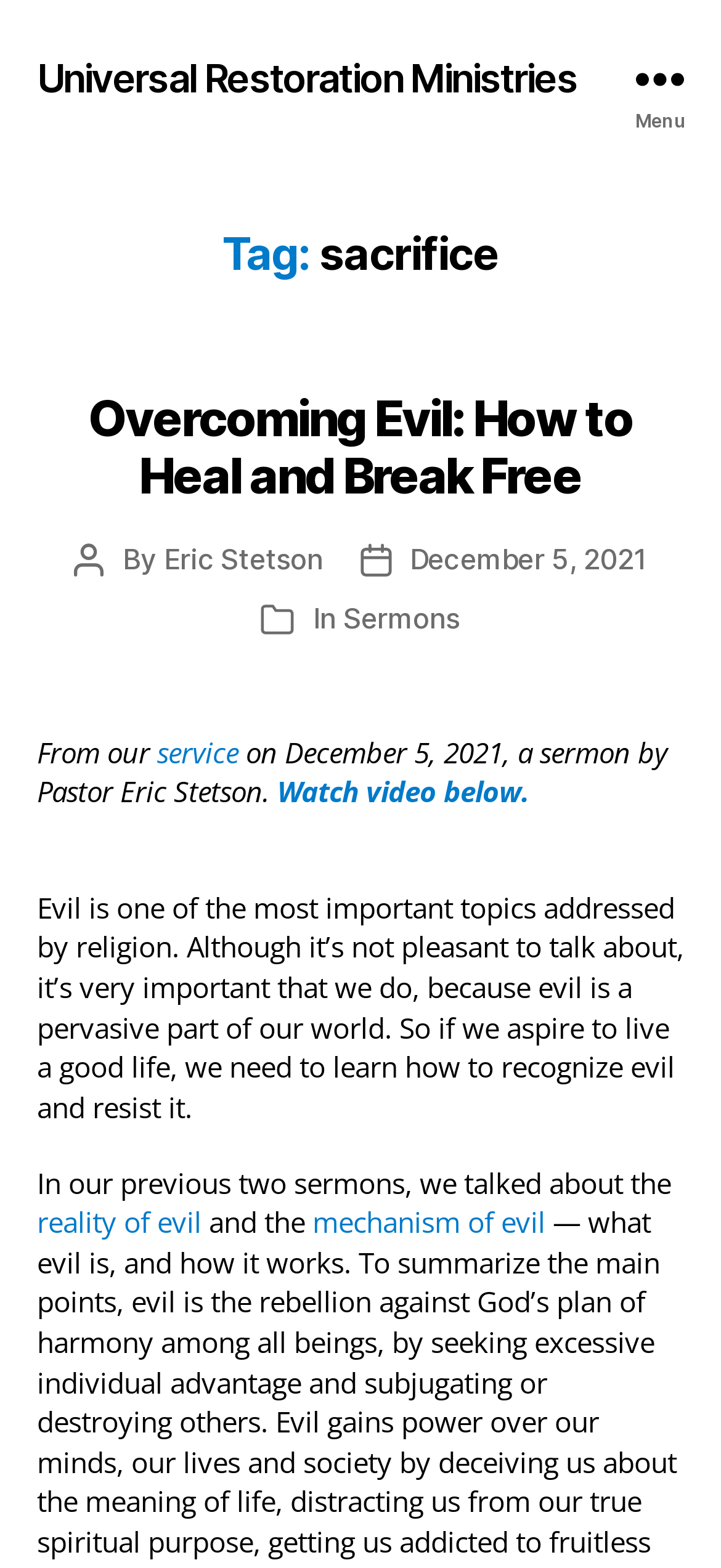Provide a one-word or short-phrase response to the question:
Who is the author of the current post?

Eric Stetson